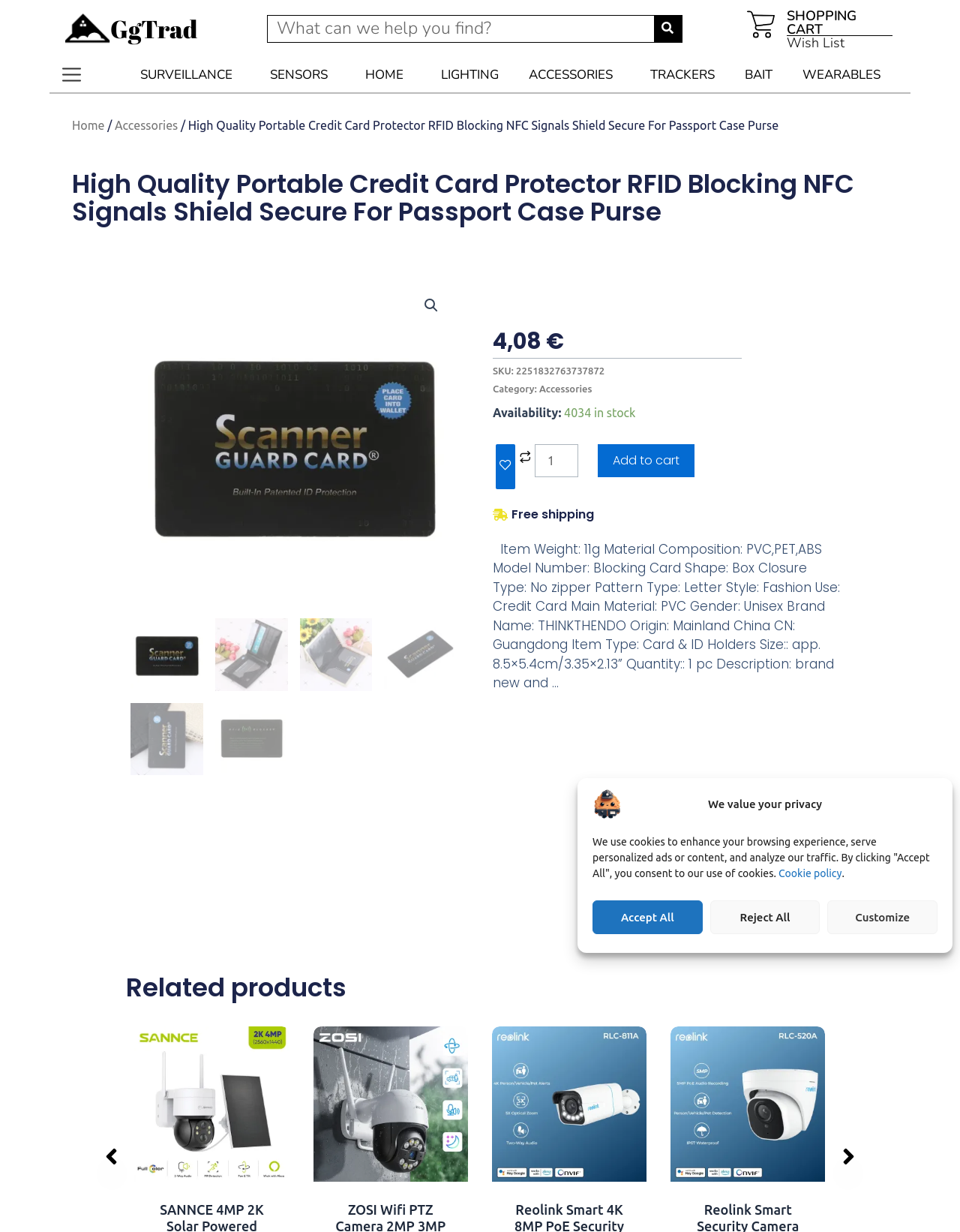Locate the bounding box coordinates of the region to be clicked to comply with the following instruction: "View shopping cart". The coordinates must be four float numbers between 0 and 1, in the form [left, top, right, bottom].

[0.82, 0.005, 0.892, 0.031]